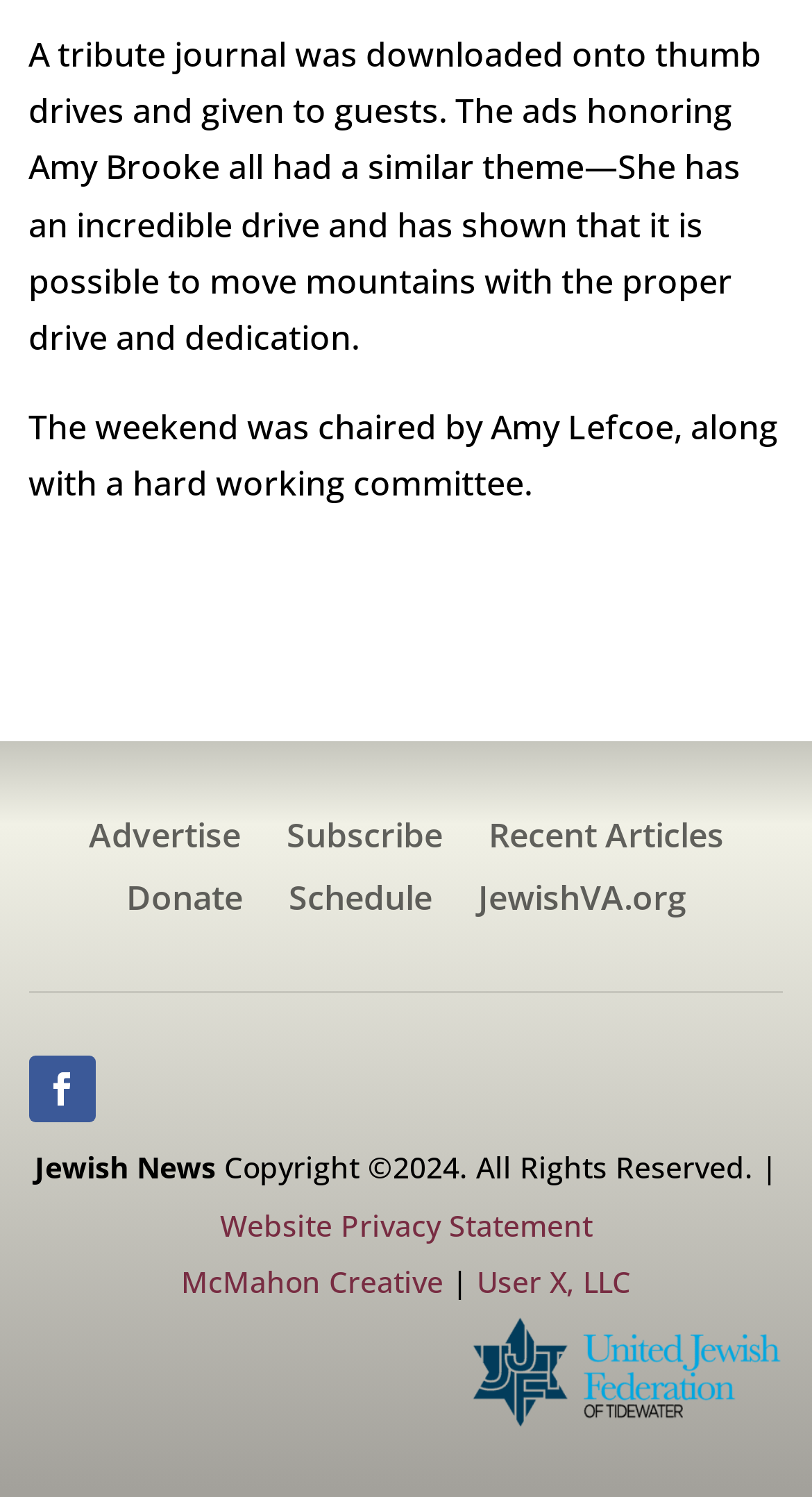Pinpoint the bounding box coordinates of the area that should be clicked to complete the following instruction: "Visit Recent Articles". The coordinates must be given as four float numbers between 0 and 1, i.e., [left, top, right, bottom].

[0.601, 0.549, 0.891, 0.579]